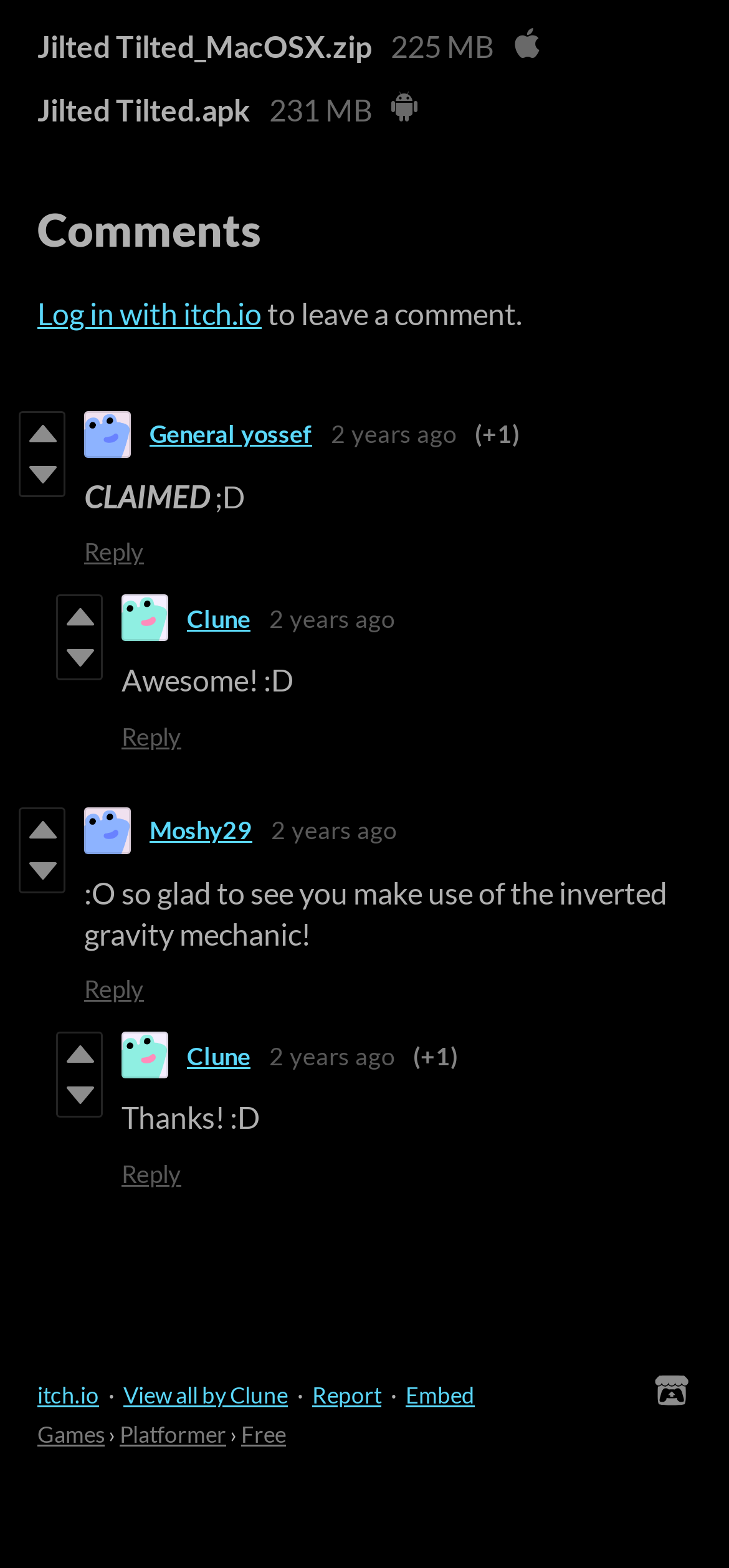Locate the UI element described by View all by Clune in the provided webpage screenshot. Return the bounding box coordinates in the format (top-left x, top-left y, bottom-right x, bottom-right y), ensuring all values are between 0 and 1.

[0.169, 0.881, 0.395, 0.898]